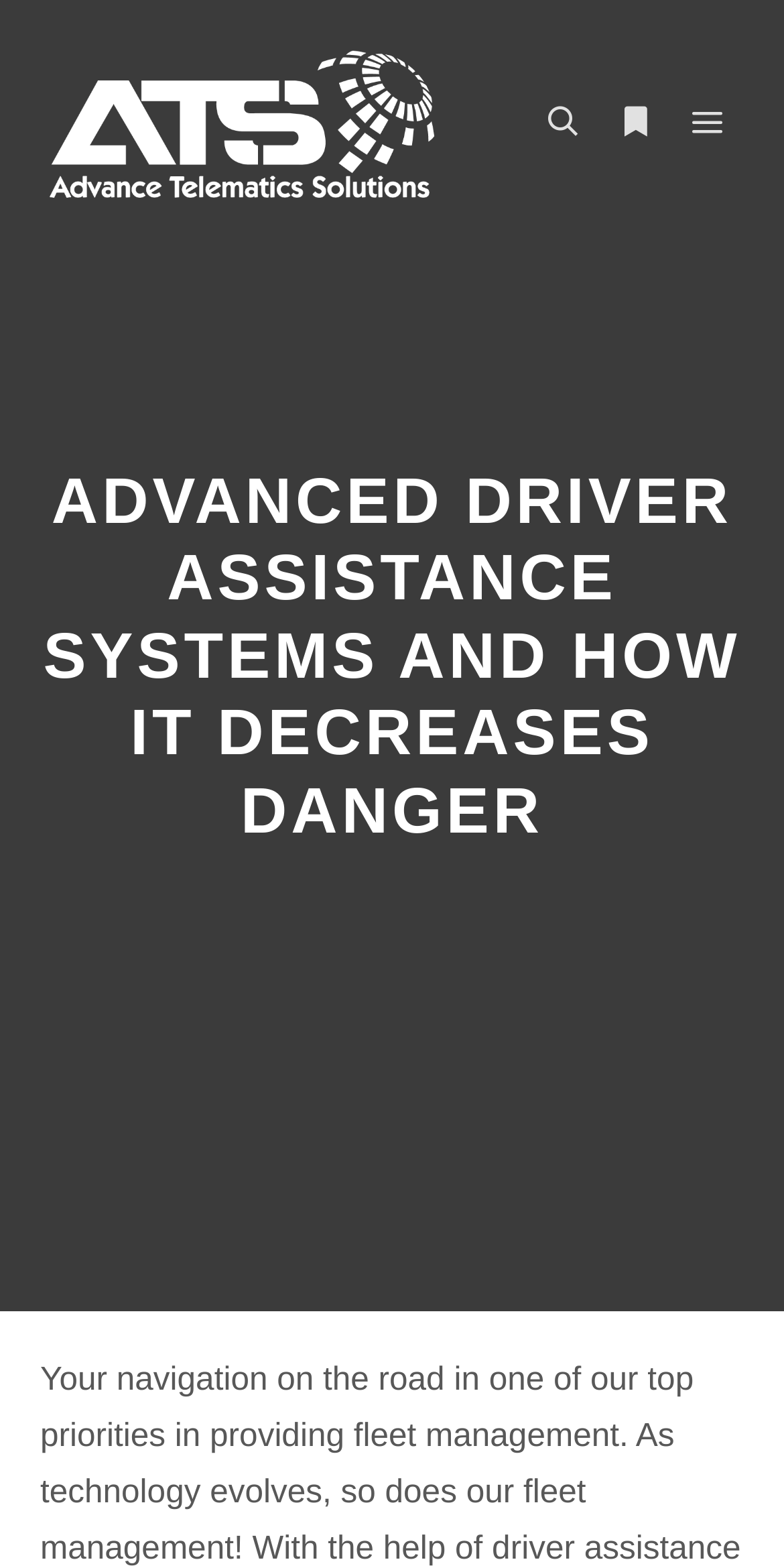Provide the bounding box coordinates of the HTML element described by the text: "Search".

[0.672, 0.062, 0.764, 0.095]